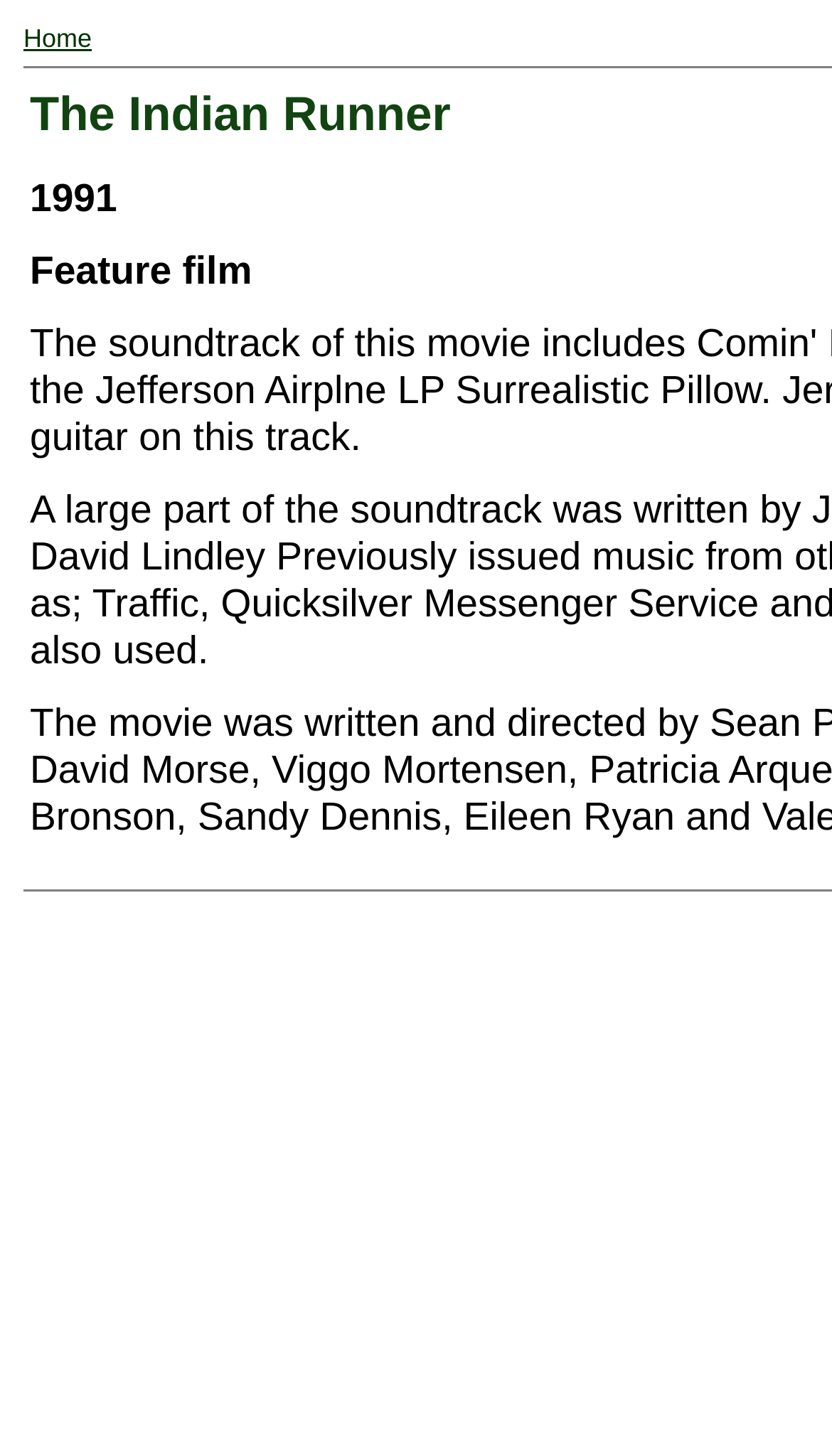Give the bounding box coordinates for this UI element: "Menu". The coordinates should be four float numbers between 0 and 1, arranged as [left, top, right, bottom].

None